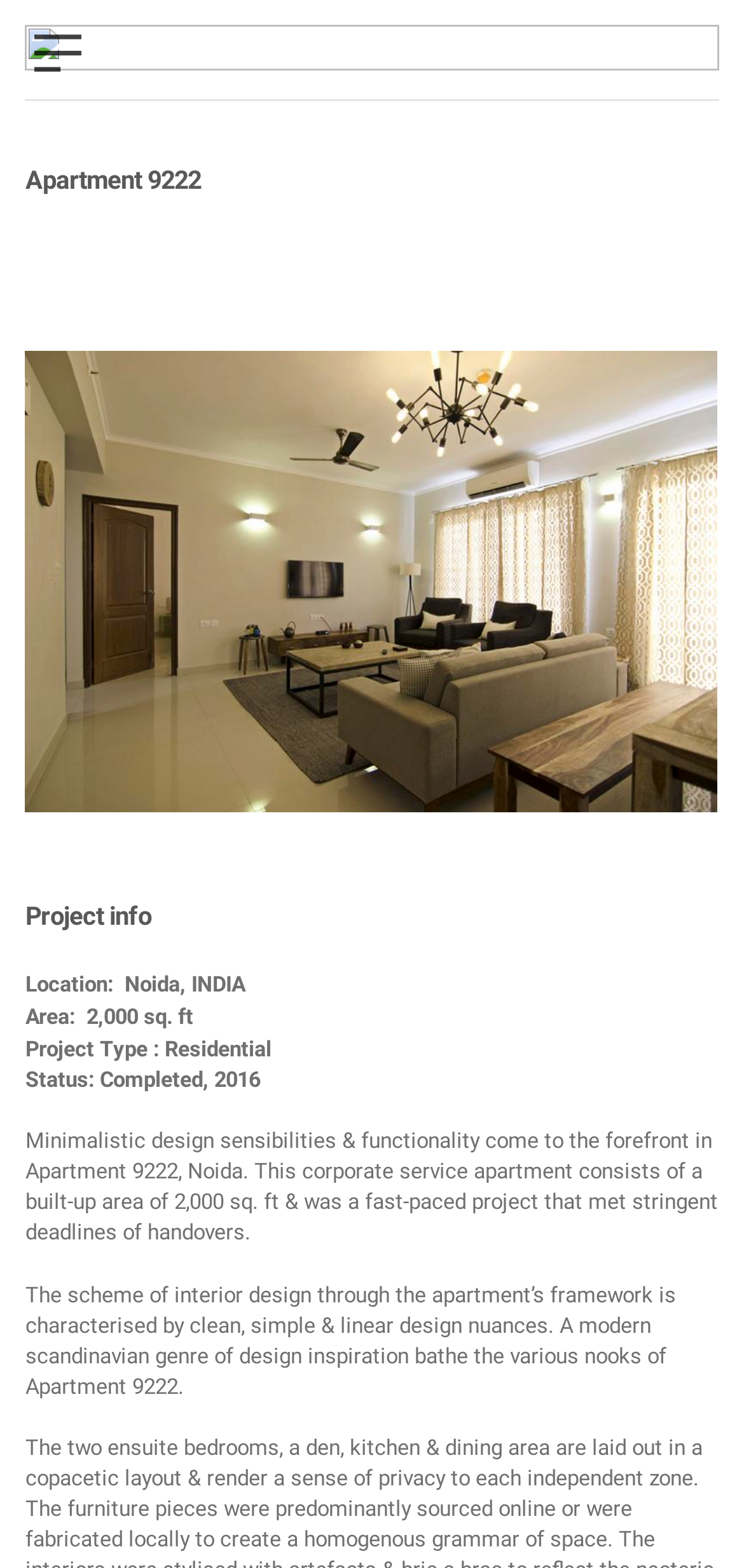Create an elaborate caption that covers all aspects of the webpage.

The webpage is about Apartment 9222, a residential project located in Noida, India, with an area of 2,000 sq. ft. At the top left, there is a link with an icon, followed by a heading that spans almost the entire width of the page. Below the heading, there is a horizontal separator line. 

To the left, there is a section with the title "Apartment 9222" and some empty space. Below this section, there is a block of text that describes the project, including its location, area, and project type. The text is divided into several lines, with each line describing a specific aspect of the project. 

On the right side of the page, there are two images, one above the other. The top image is smaller, while the bottom image is larger and takes up more space. 

Further down the page, there is a long paragraph of text that describes the design sensibilities and functionality of the apartment. The text is followed by another paragraph that elaborates on the interior design of the apartment, mentioning a modern Scandinavian genre of design inspiration. 

Throughout the page, there are several UI elements, including links, images, headings, and static text. The elements are arranged in a hierarchical structure, with some elements nested inside others. The overall layout is organized, with clear headings and concise text that provides information about the project.